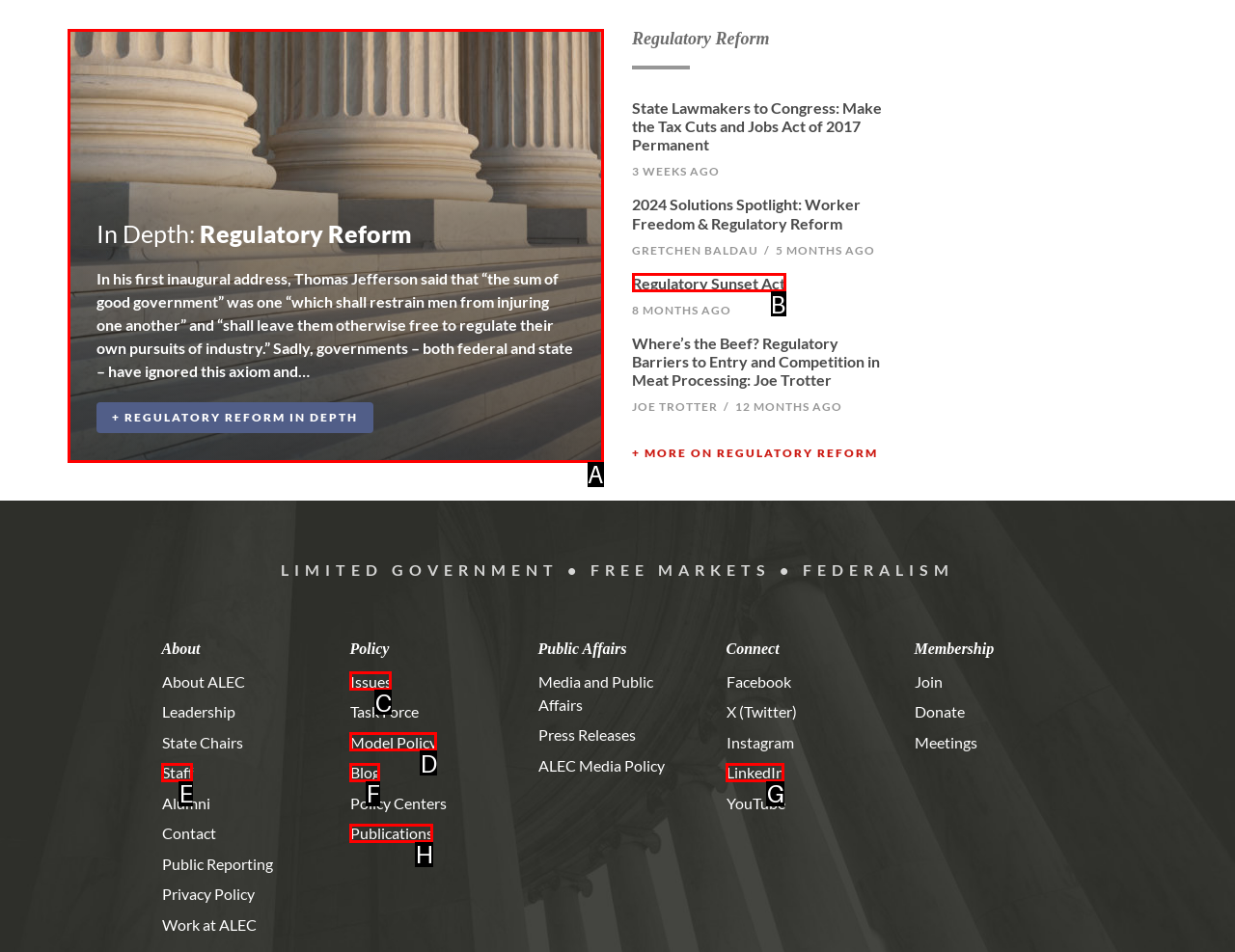Which lettered option should be clicked to perform the following task: Explore issues
Respond with the letter of the appropriate option.

C